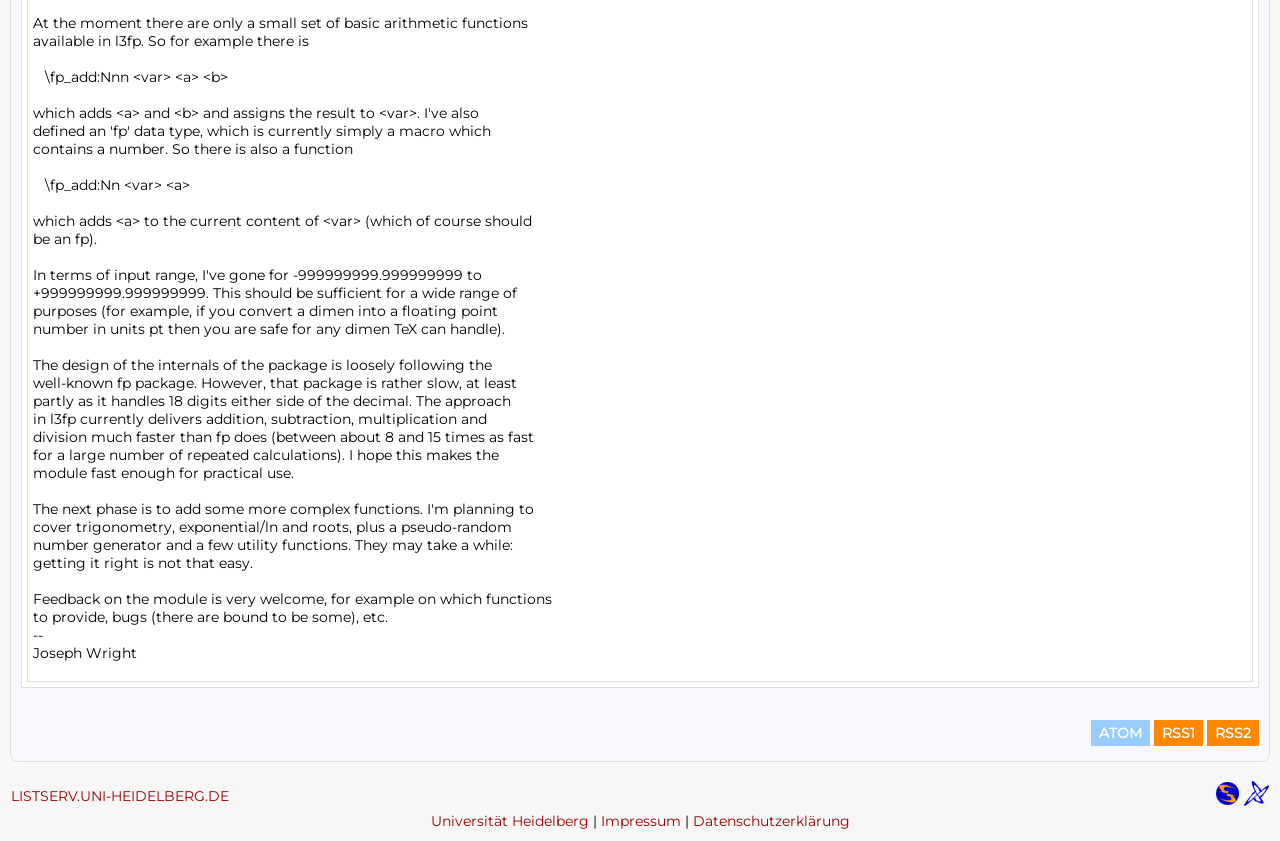Return the bounding box coordinates of the UI element that corresponds to this description: "LISTSERV.UNI-HEIDELBERG.DE". The coordinates must be given as four float numbers in the range of 0 and 1, [left, top, right, bottom].

[0.009, 0.935, 0.179, 0.957]